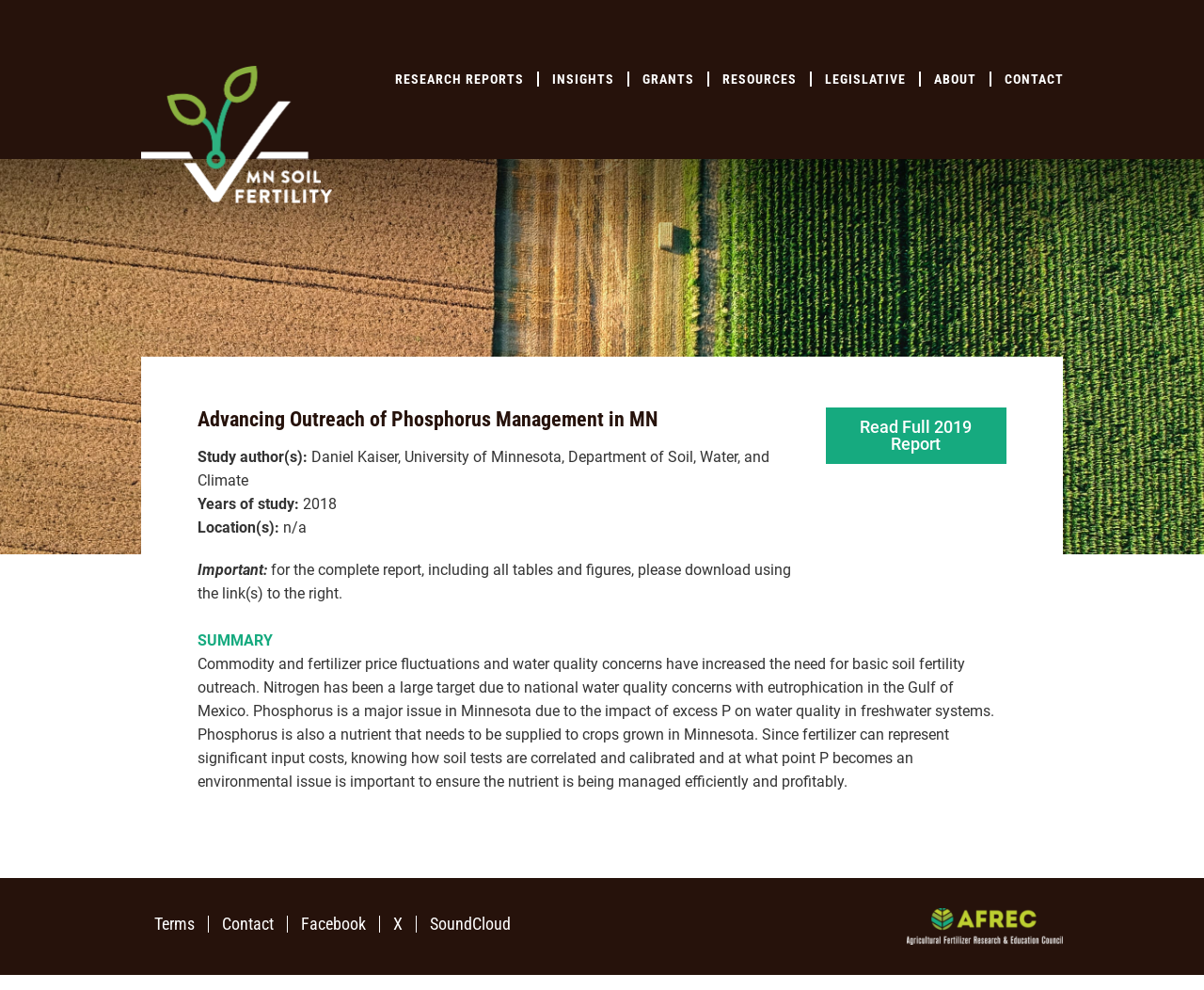Please identify the bounding box coordinates of the element's region that needs to be clicked to fulfill the following instruction: "Read the full 2019 report". The bounding box coordinates should consist of four float numbers between 0 and 1, i.e., [left, top, right, bottom].

[0.686, 0.412, 0.836, 0.469]